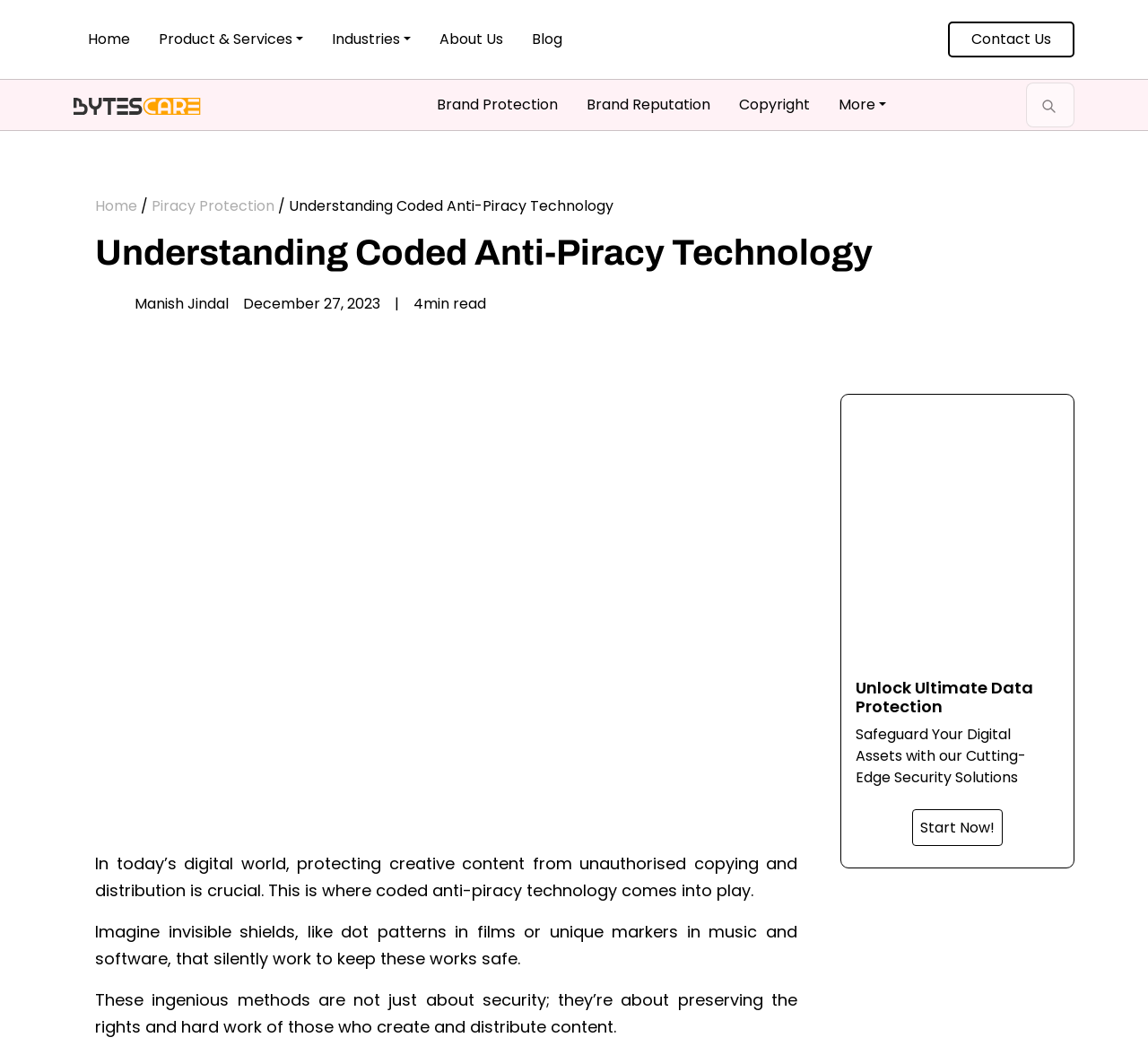Can you find the bounding box coordinates of the area I should click to execute the following instruction: "Read the Understanding Coded Anti-Piracy Technology article"?

[0.083, 0.219, 0.936, 0.26]